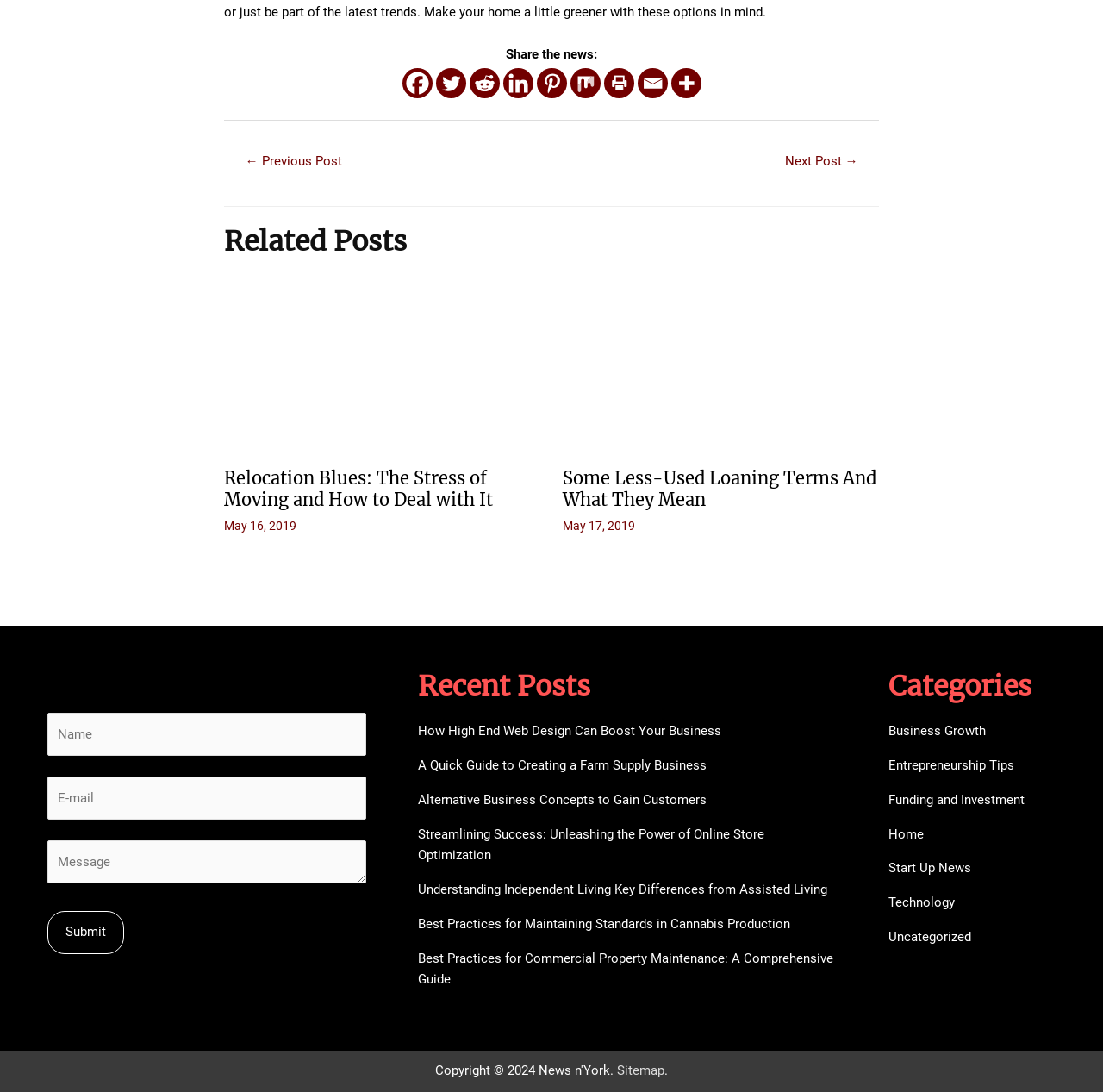How many related posts are displayed on the page?
Provide a detailed answer to the question using information from the image.

There are two related posts displayed on the page, each with a heading, a link, and an image. The first related post is 'Relocation Blues: The Stress of Moving and How to Deal with It' and the second one is 'Some Less-Used Loaning Terms And What They Mean'.